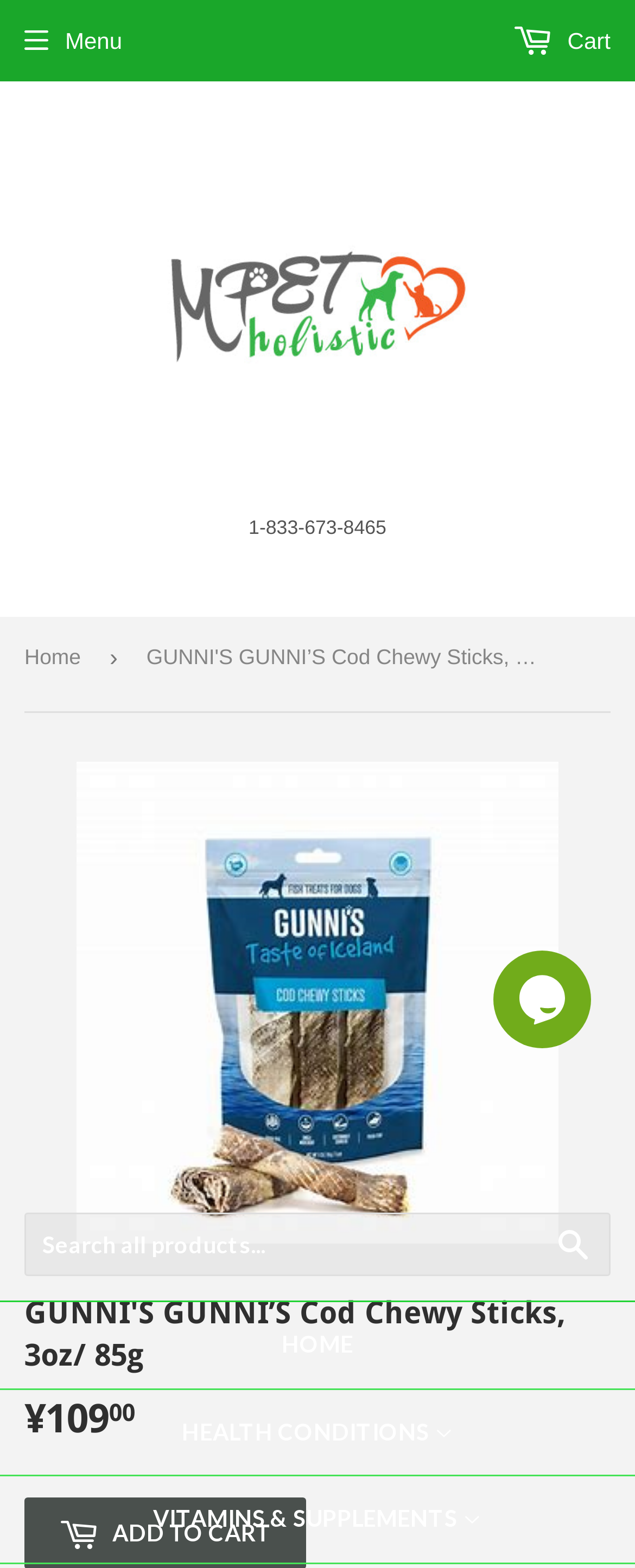How many navigation menu items are there?
Look at the image and respond to the question as thoroughly as possible.

I found the navigation menu items by looking at the top section of the webpage, where I saw three link elements with the text 'HOME', 'HEALTH CONDITIONS', and 'VITAMINS & SUPPLEMENTS'.